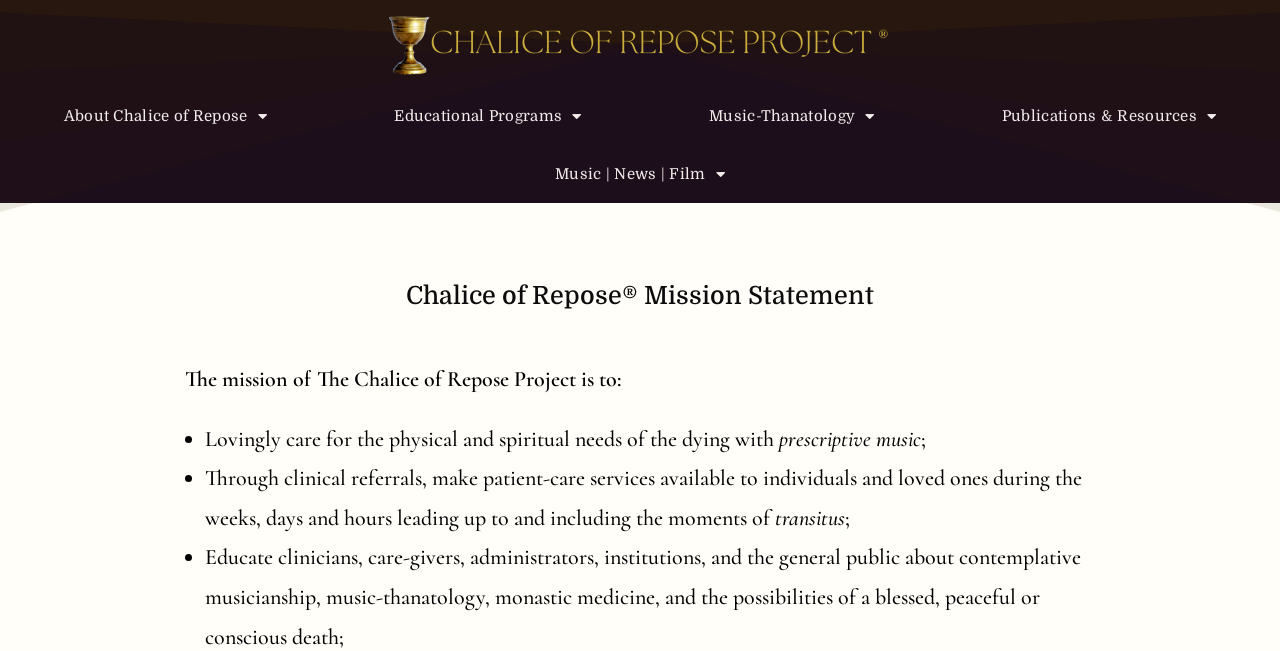Offer a detailed explanation of the webpage layout and contents.

The webpage is about the Chalice of Repose Project, a mission-driven organization focused on providing care and support to the dying. At the top of the page, there is a navigation menu with four main sections: "About Chalice of Repose", "Educational Programs", "Music-Thanatology", and "Publications & Resources". 

Below the navigation menu, there is a heading that reads "Chalice of Repose Mission Statement". The mission statement is divided into three main points, each marked with a bullet point. The first point states that the organization aims to "Lovingly care for the physical and spiritual needs of the dying with prescriptive music". The second point mentions making patient-care services available to individuals and loved ones during the end-of-life process. The third point focuses on educating clinicians, caregivers, and the general public about contemplative musicianship, music-thanatology, and the possibilities of a peaceful death.

There is no prominent image on the page, and the layout is primarily text-based. The overall structure of the page is organized, with clear headings and concise text that effectively communicates the mission and goals of the Chalice of Repose Project.